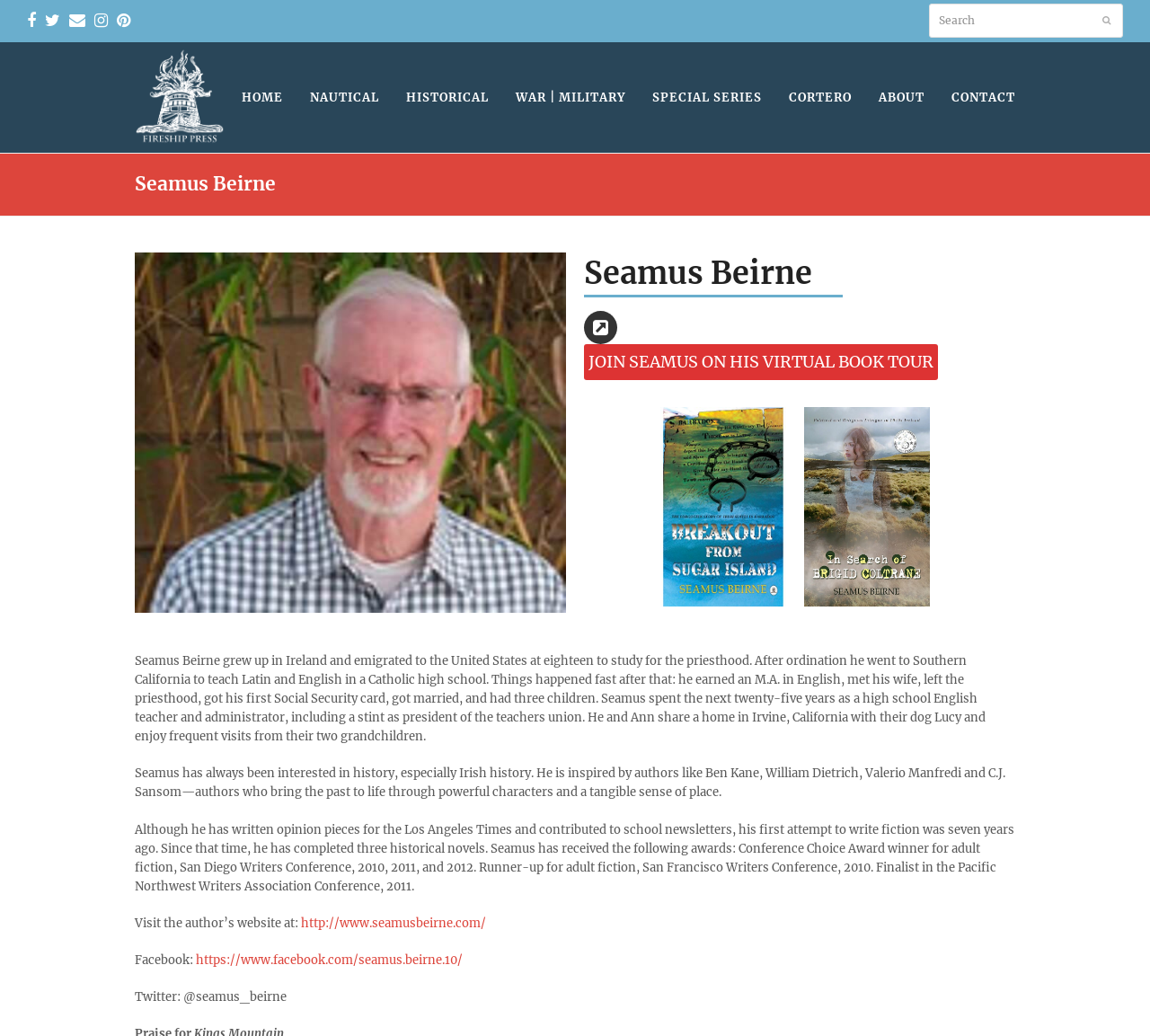Please find the bounding box for the UI component described as follows: "Home".

[0.198, 0.073, 0.258, 0.116]